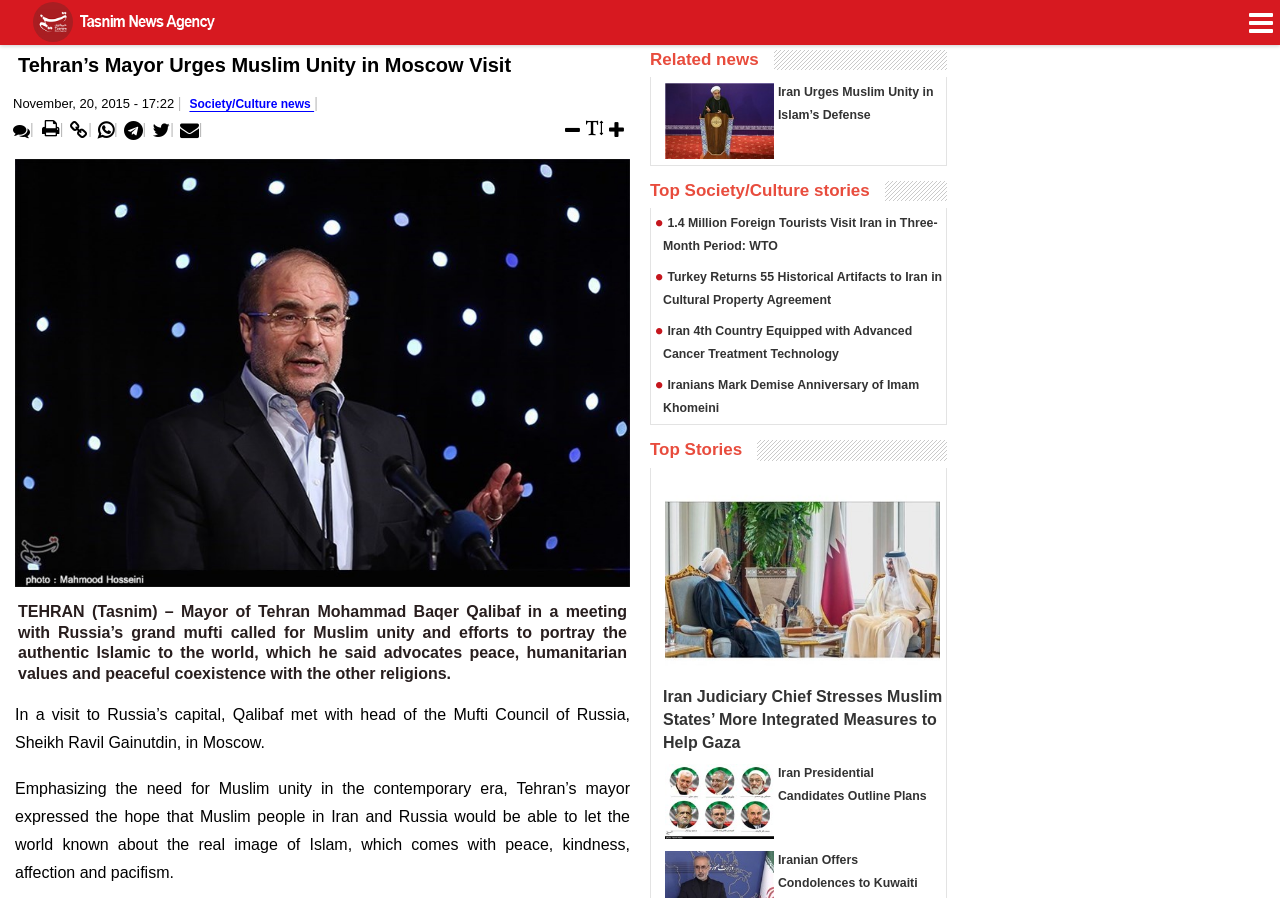Locate the bounding box coordinates of the element to click to perform the following action: 'View 'Top Society/Culture stories''. The coordinates should be given as four float values between 0 and 1, in the form of [left, top, right, bottom].

[0.508, 0.202, 0.691, 0.224]